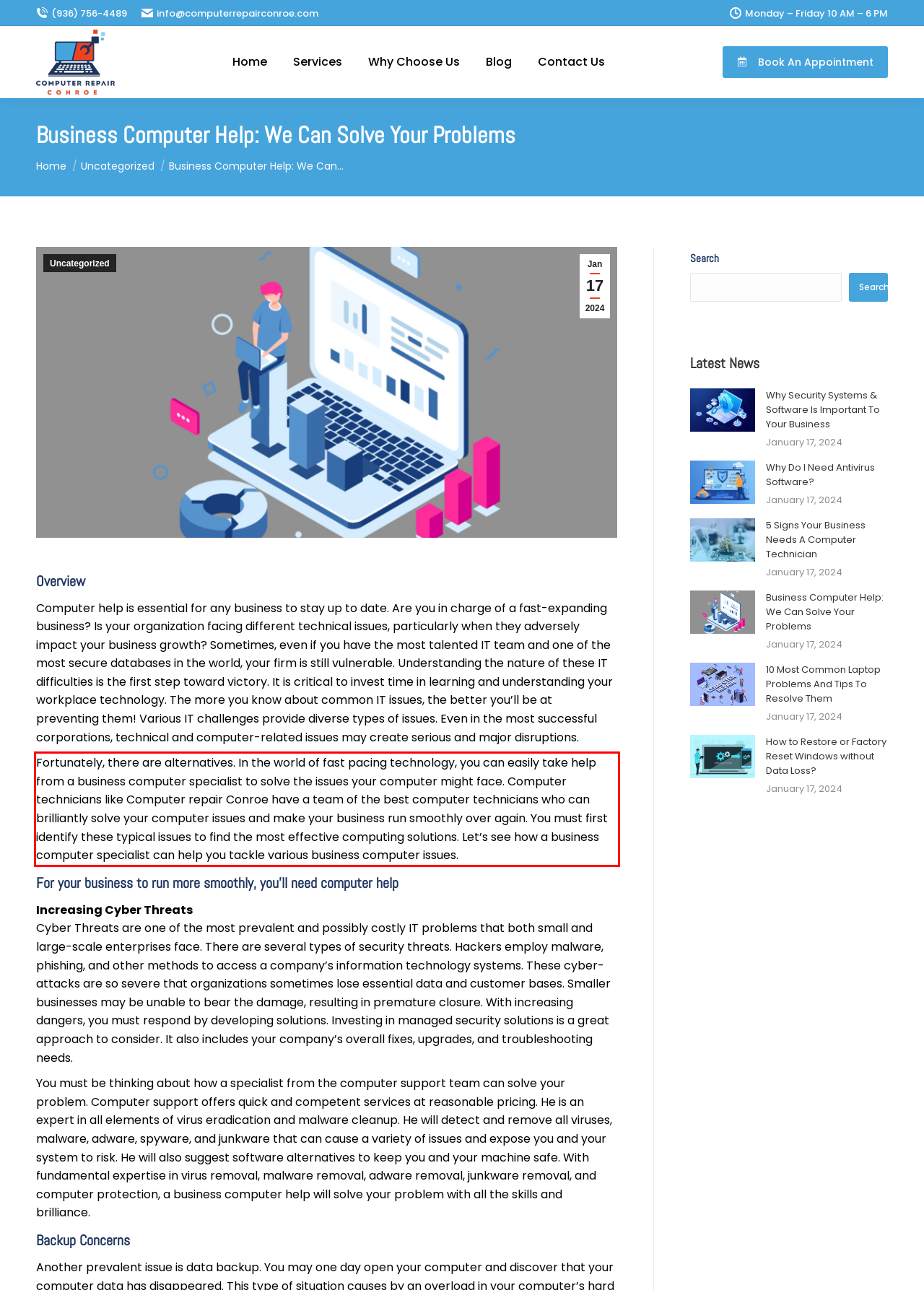Using the provided screenshot of a webpage, recognize the text inside the red rectangle bounding box by performing OCR.

Fortunately, there are alternatives. In the world of fast pacing technology, you can easily take help from a business computer specialist to solve the issues your computer might face. Computer technicians like Computer repair Conroe have a team of the best computer technicians who can brilliantly solve your computer issues and make your business run smoothly over again. You must first identify these typical issues to find the most effective computing solutions. Let’s see how a business computer specialist can help you tackle various business computer issues.